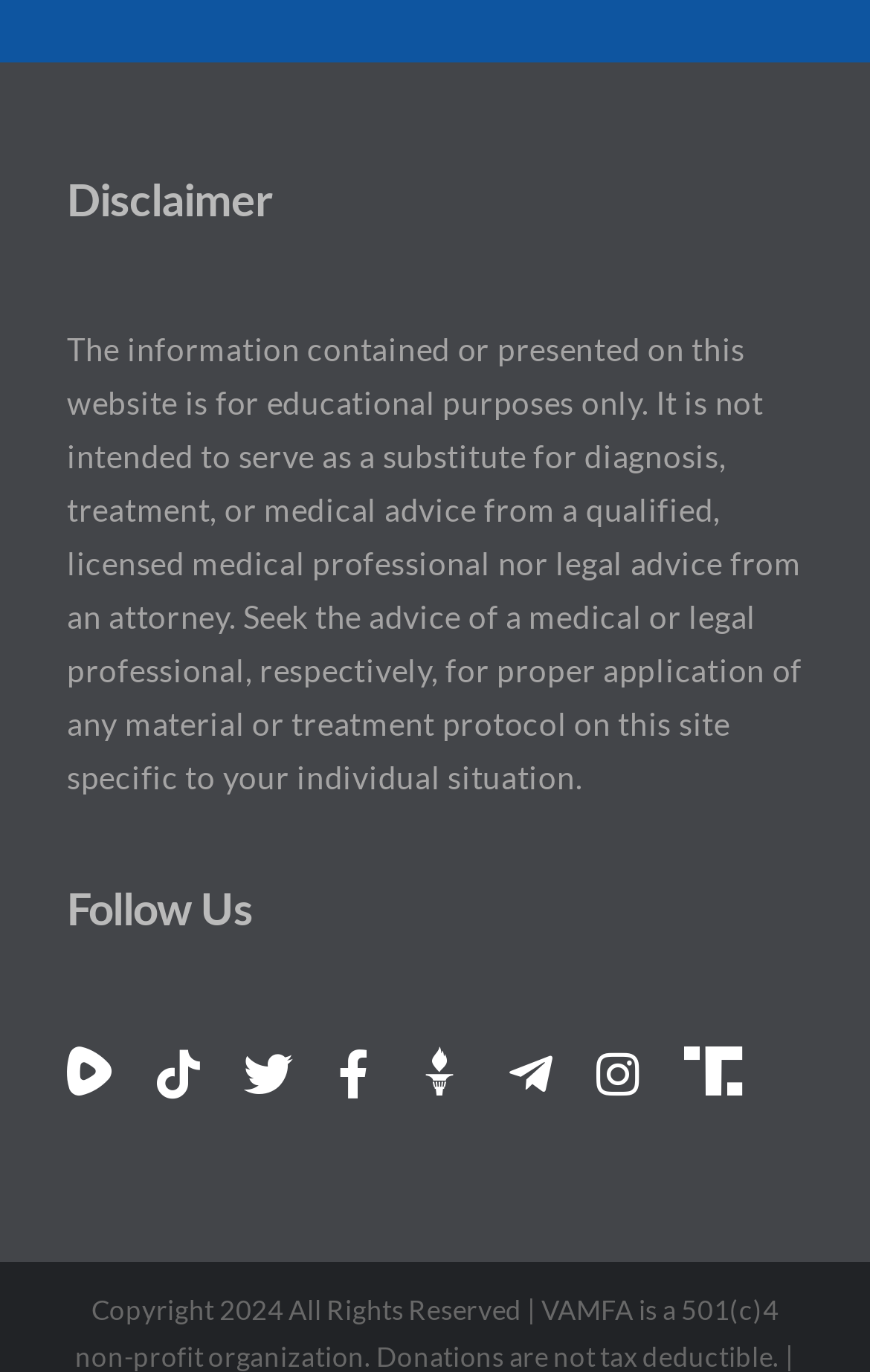What should users seek for proper application of material on this site?
We need a detailed and meticulous answer to the question.

According to the disclaimer, users should seek the advice of a medical or legal professional, respectively, for proper application of any material or treatment protocol on this site specific to their individual situation.